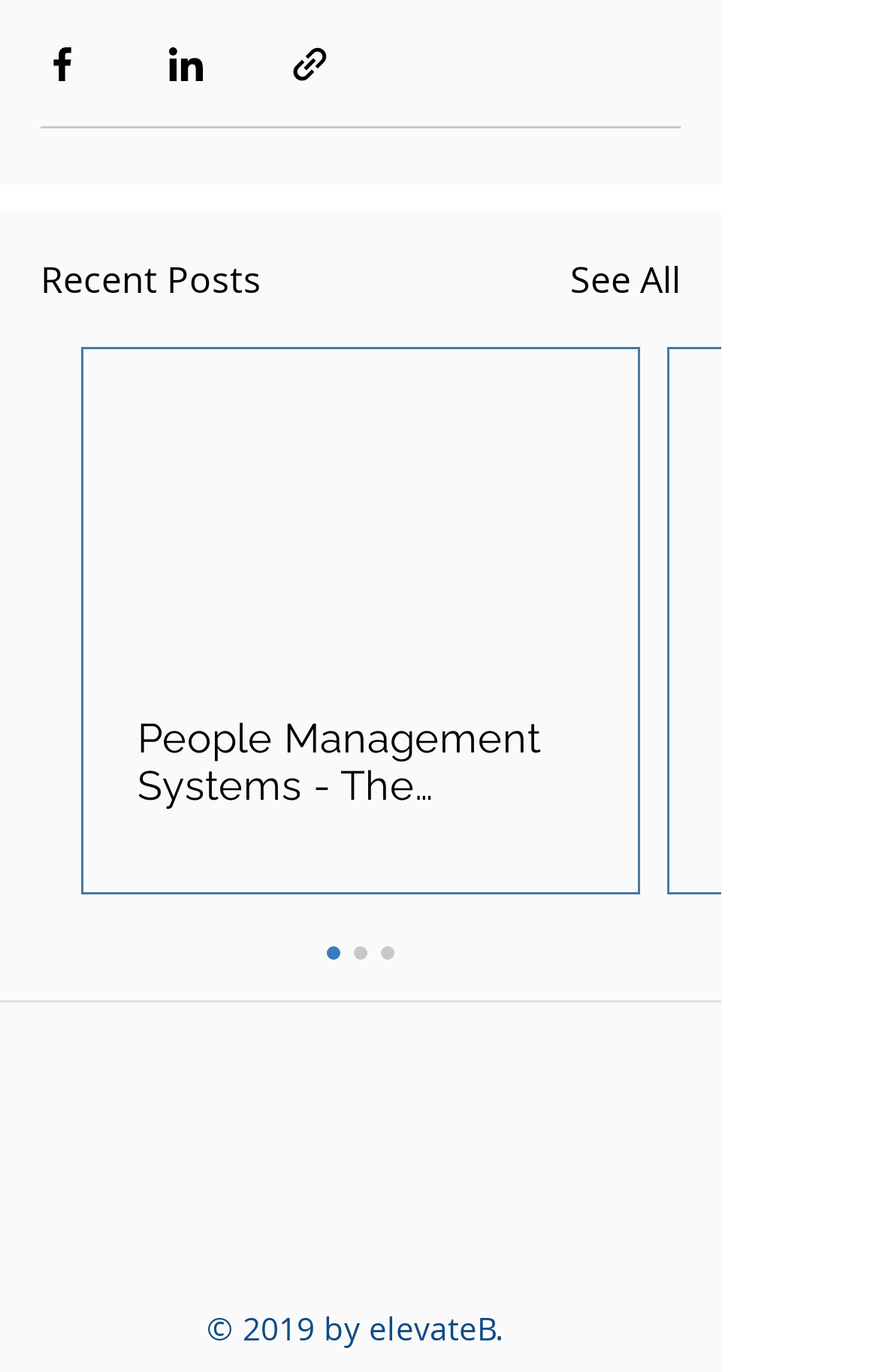What is the title of the first article?
Based on the image, answer the question with as much detail as possible.

The title of the first article can be found by looking at the link element with the text 'People Management Systems - The Backbone of Success', which is a child element of the article element.